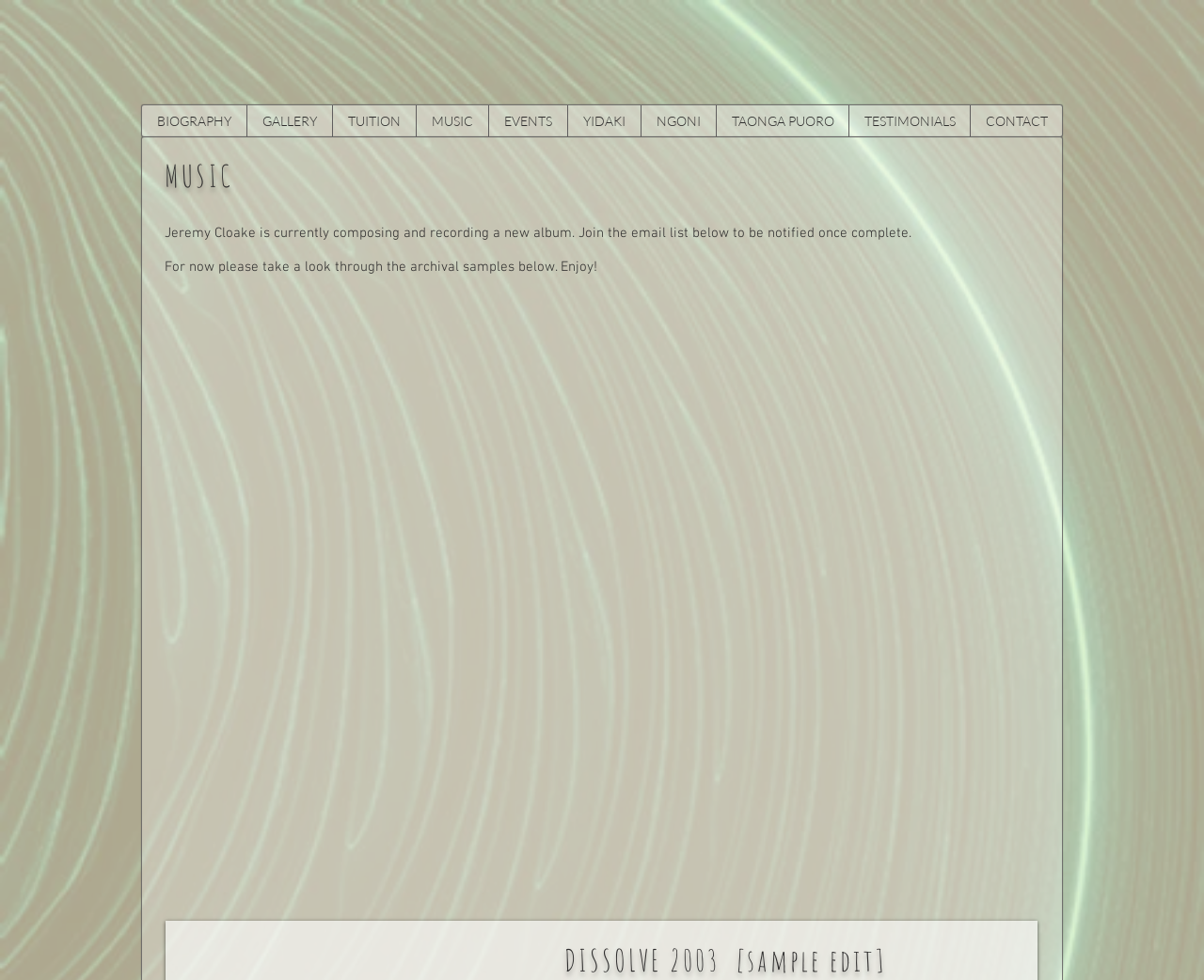Highlight the bounding box coordinates of the element that should be clicked to carry out the following instruction: "Explore Jeremy Cloake's gallery". The coordinates must be given as four float numbers ranging from 0 to 1, i.e., [left, top, right, bottom].

[0.205, 0.107, 0.276, 0.139]